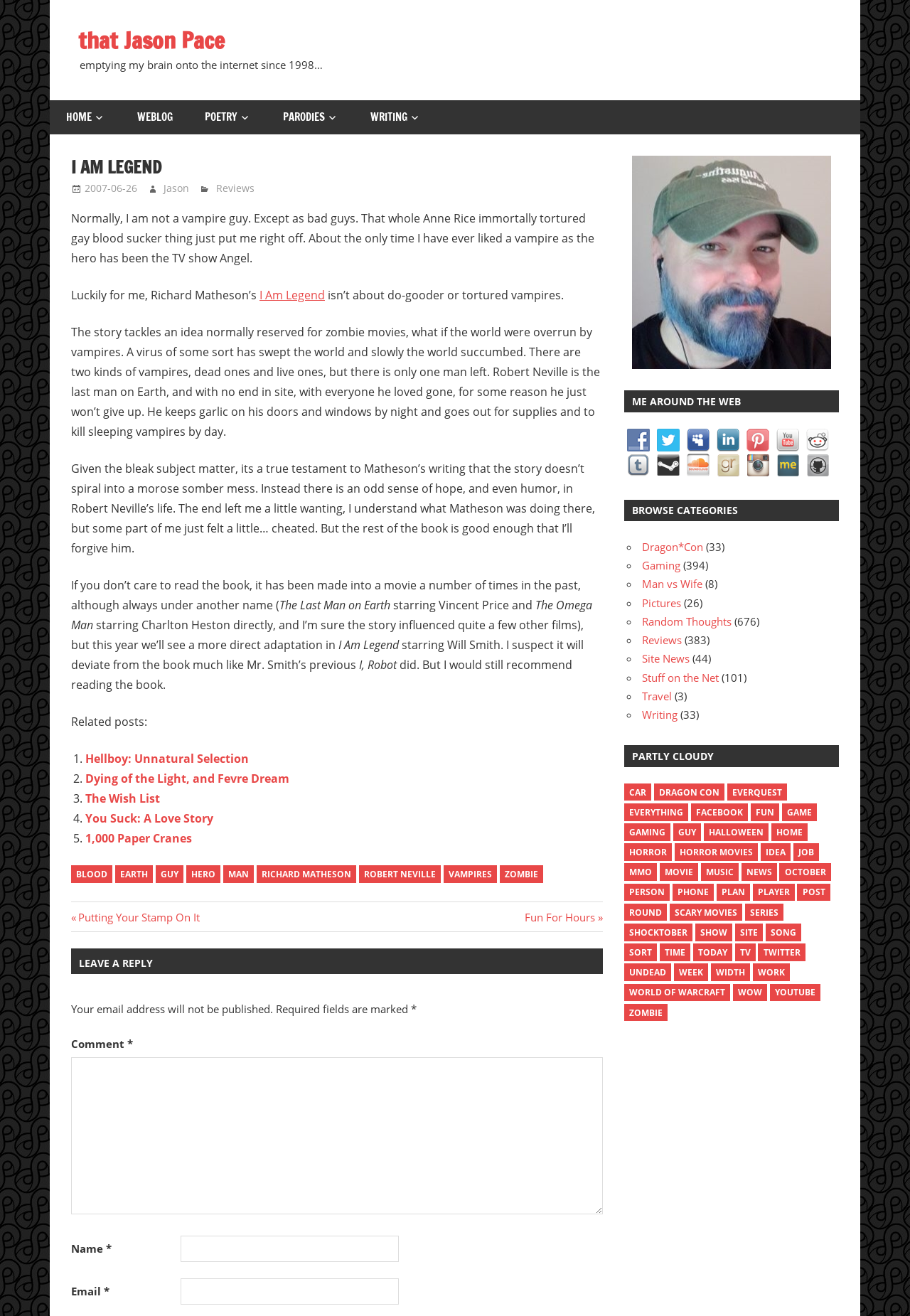Identify the bounding box coordinates of the clickable region to carry out the given instruction: "View related posts".

[0.078, 0.543, 0.162, 0.555]